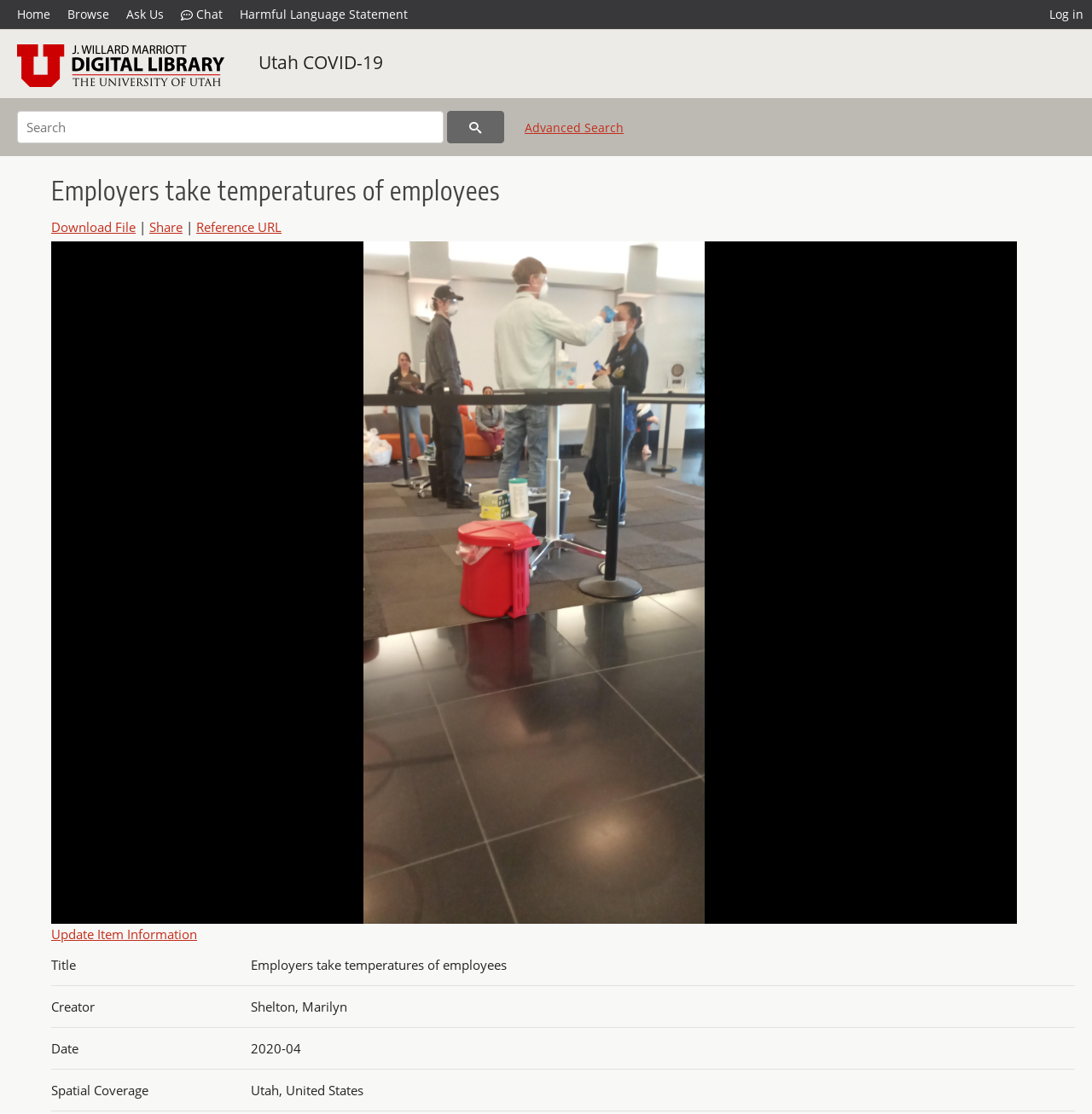Identify the bounding box for the UI element described as: "Reference URL". Ensure the coordinates are four float numbers between 0 and 1, formatted as [left, top, right, bottom].

[0.18, 0.04, 0.258, 0.056]